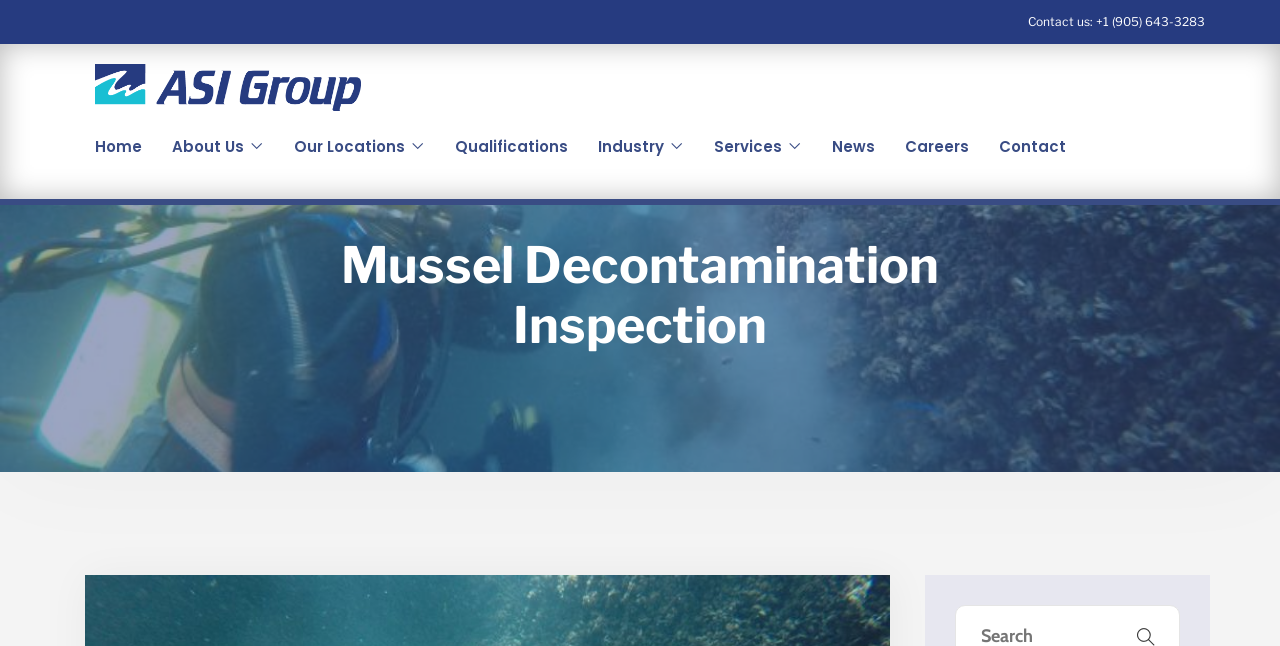What is the phone number to contact?
Please provide a full and detailed response to the question.

I found the contact information section on the top right corner of the webpage, which includes a phone number. The phone number is +1 (905) 643-3283.